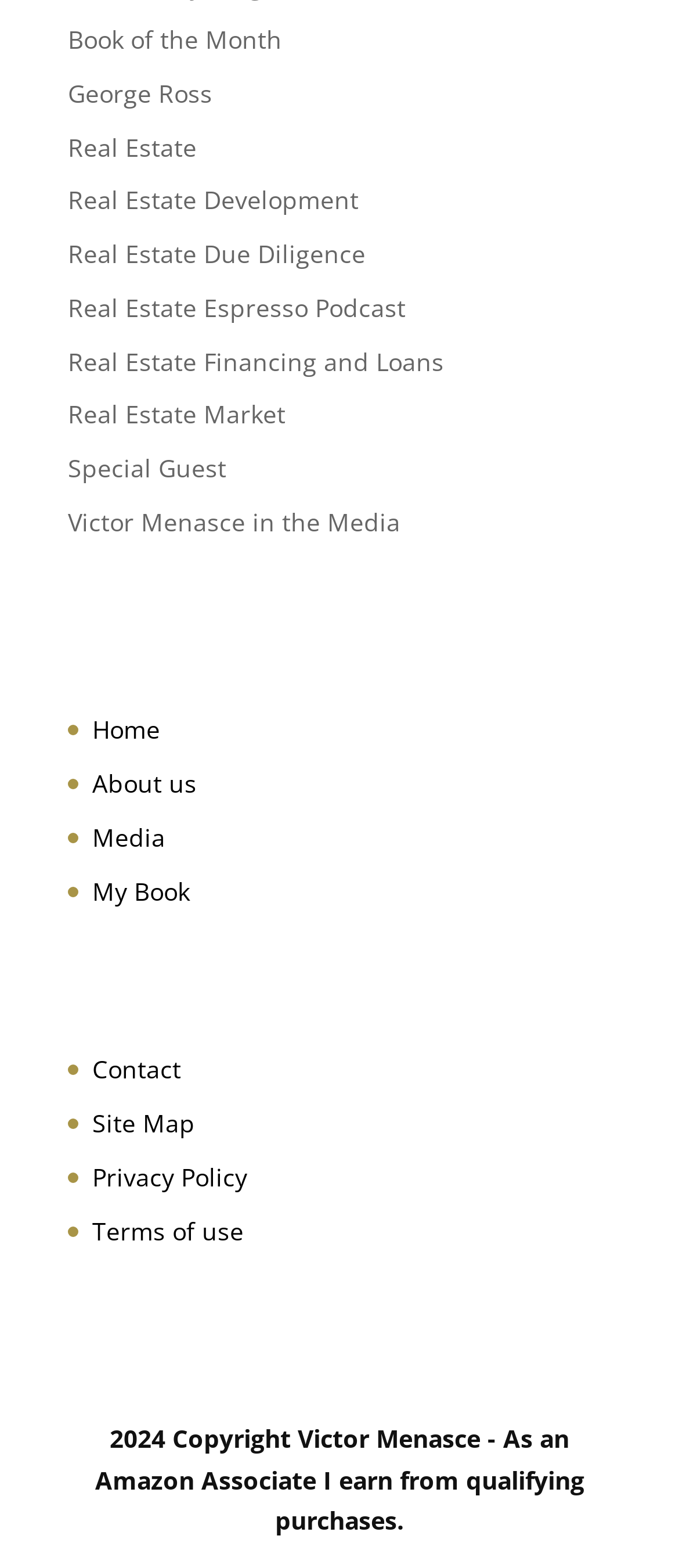Answer this question in one word or a short phrase: What is the name of the author?

Victor Menasce